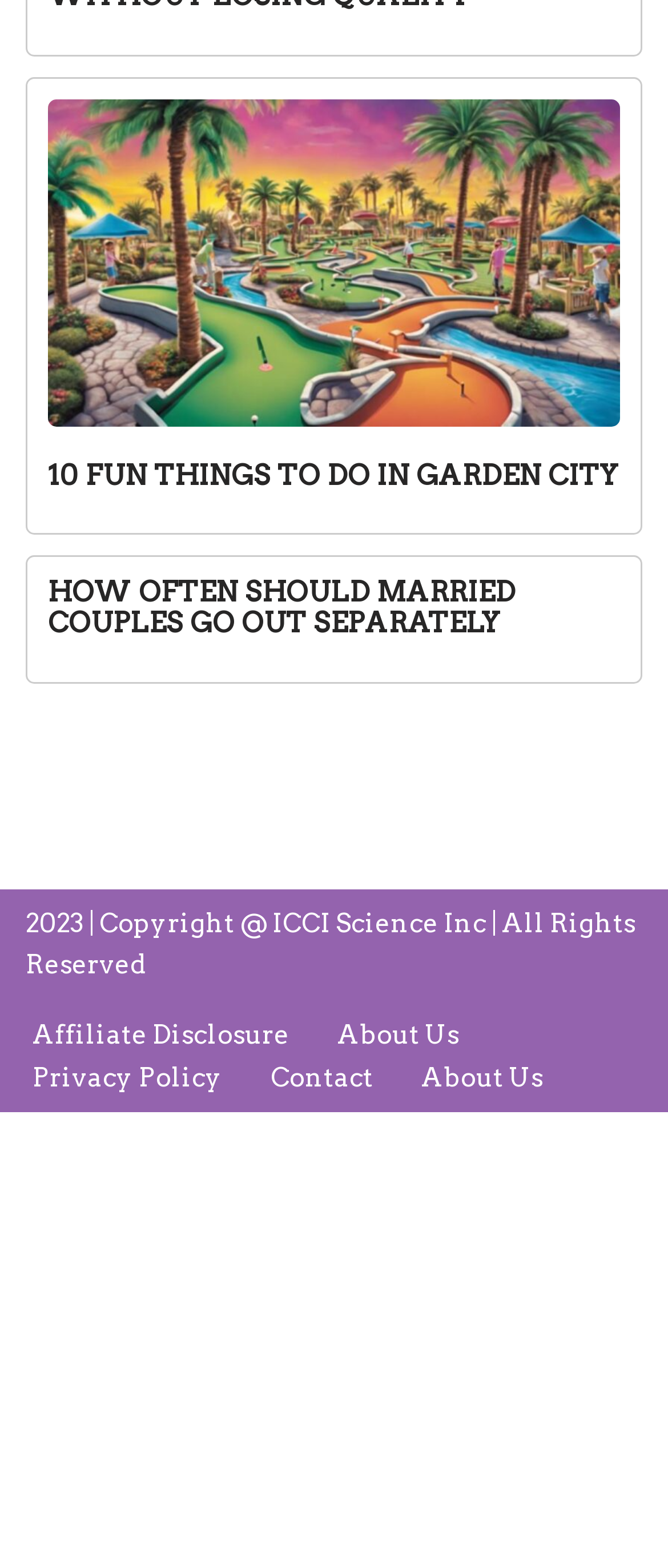What is the second topic discussed on the webpage?
Based on the screenshot, provide a one-word or short-phrase response.

Married couples